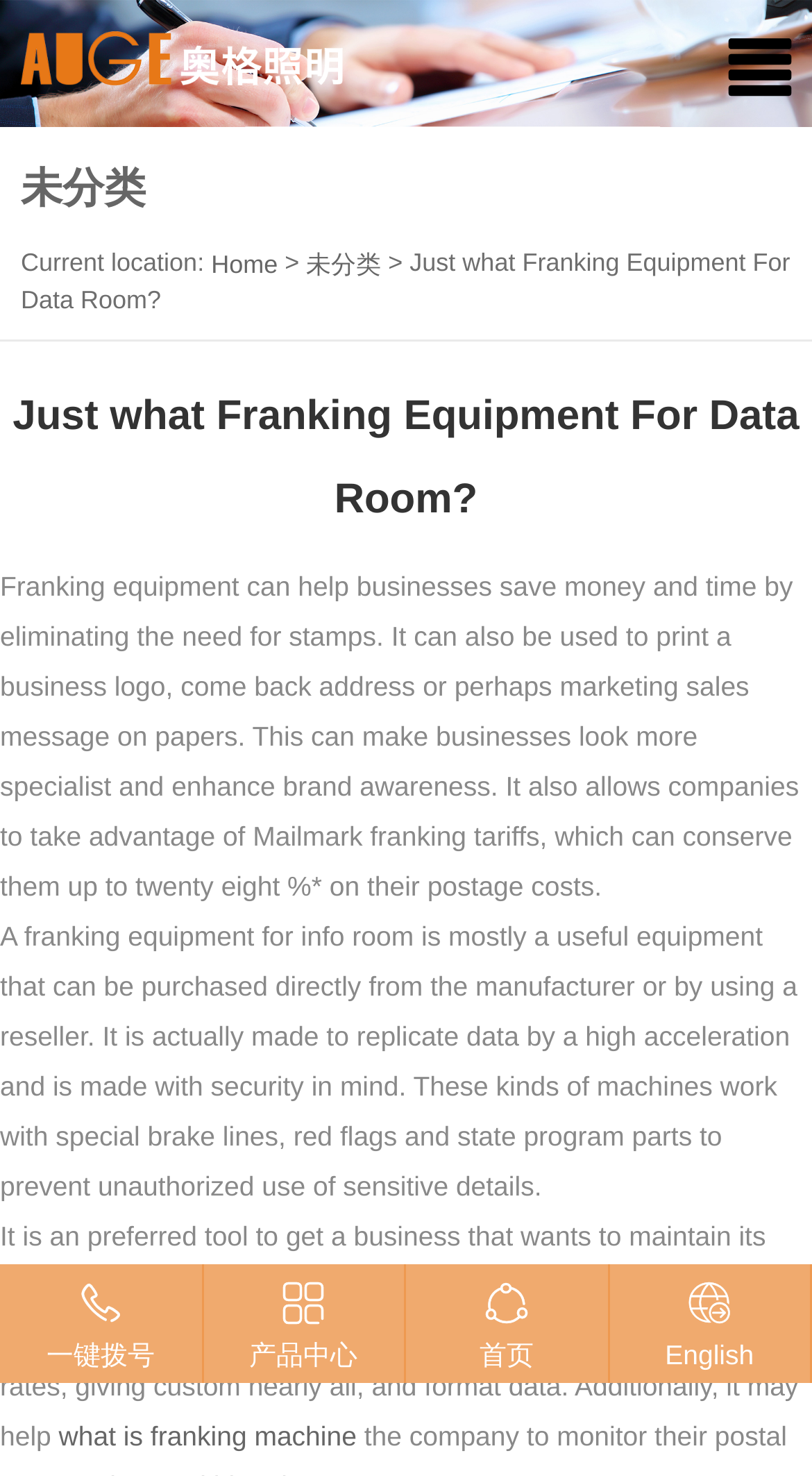Please find and report the bounding box coordinates of the element to click in order to perform the following action: "Click the 'English' link". The coordinates should be expressed as four float numbers between 0 and 1, in the format [left, top, right, bottom].

[0.75, 0.861, 0.997, 0.933]